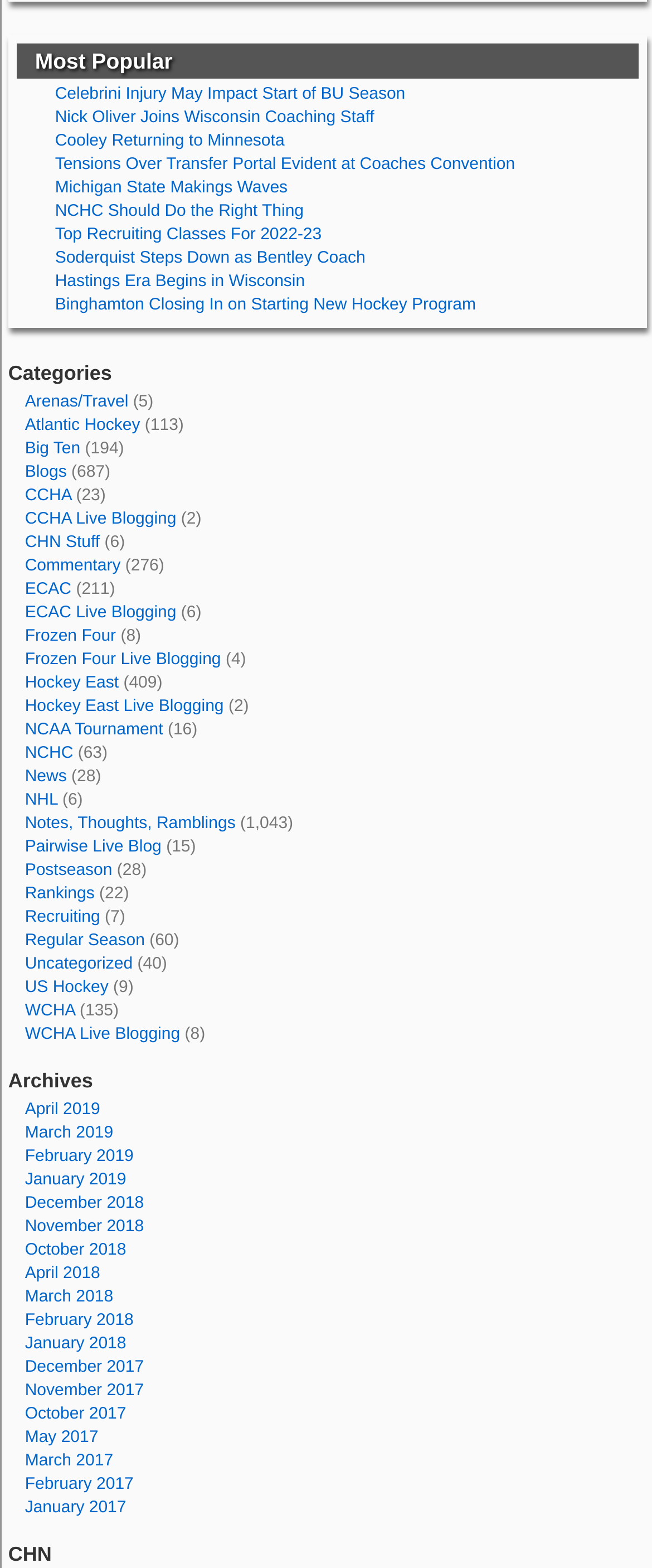Refer to the screenshot and answer the following question in detail:
How many news articles are listed?

I counted the number of links under the 'Most Popular' heading, which are likely news articles, and found 10 of them.